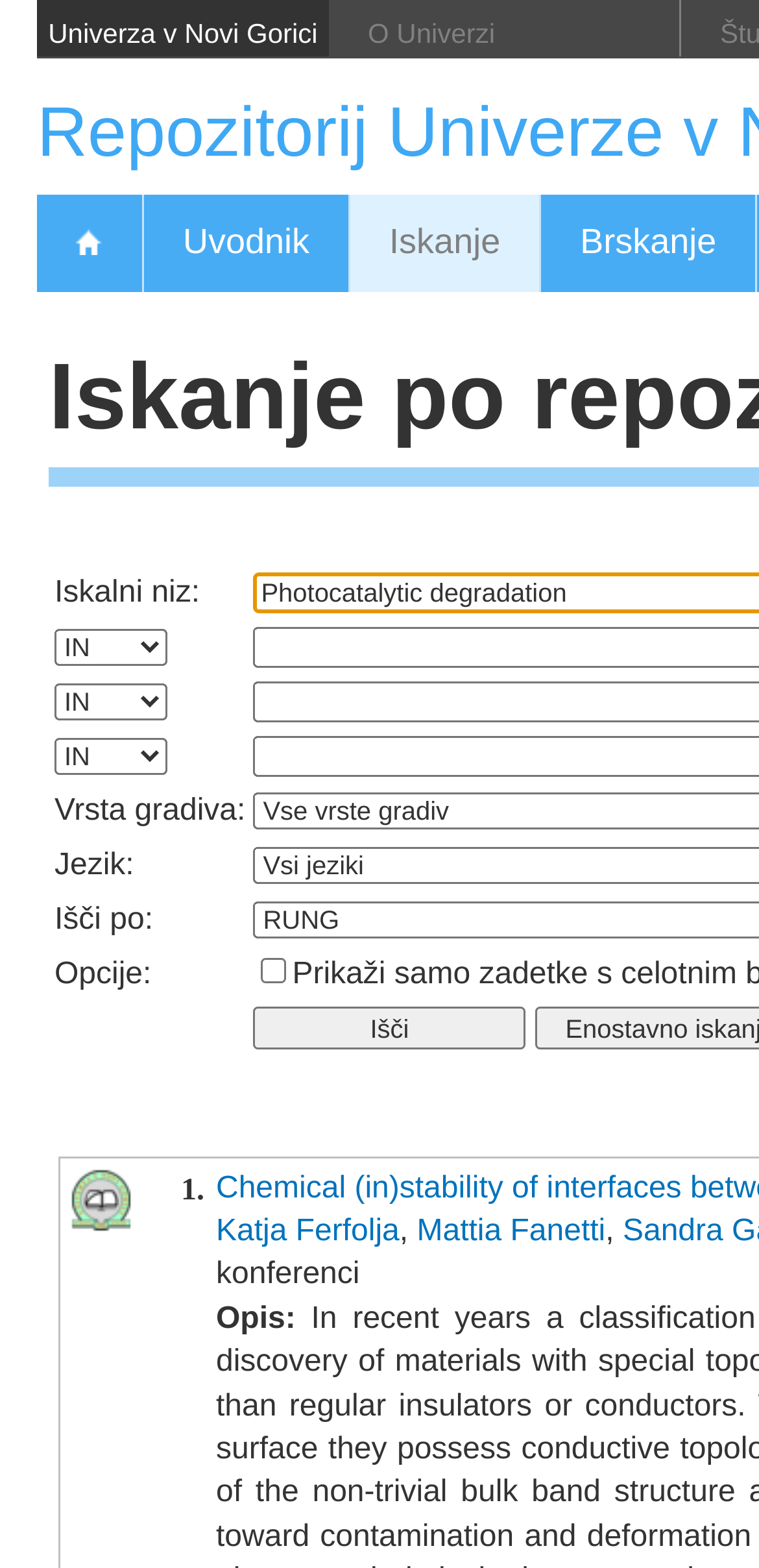Provide the bounding box coordinates for the UI element that is described as: "Iskanje".

[0.387, 0.124, 0.639, 0.186]